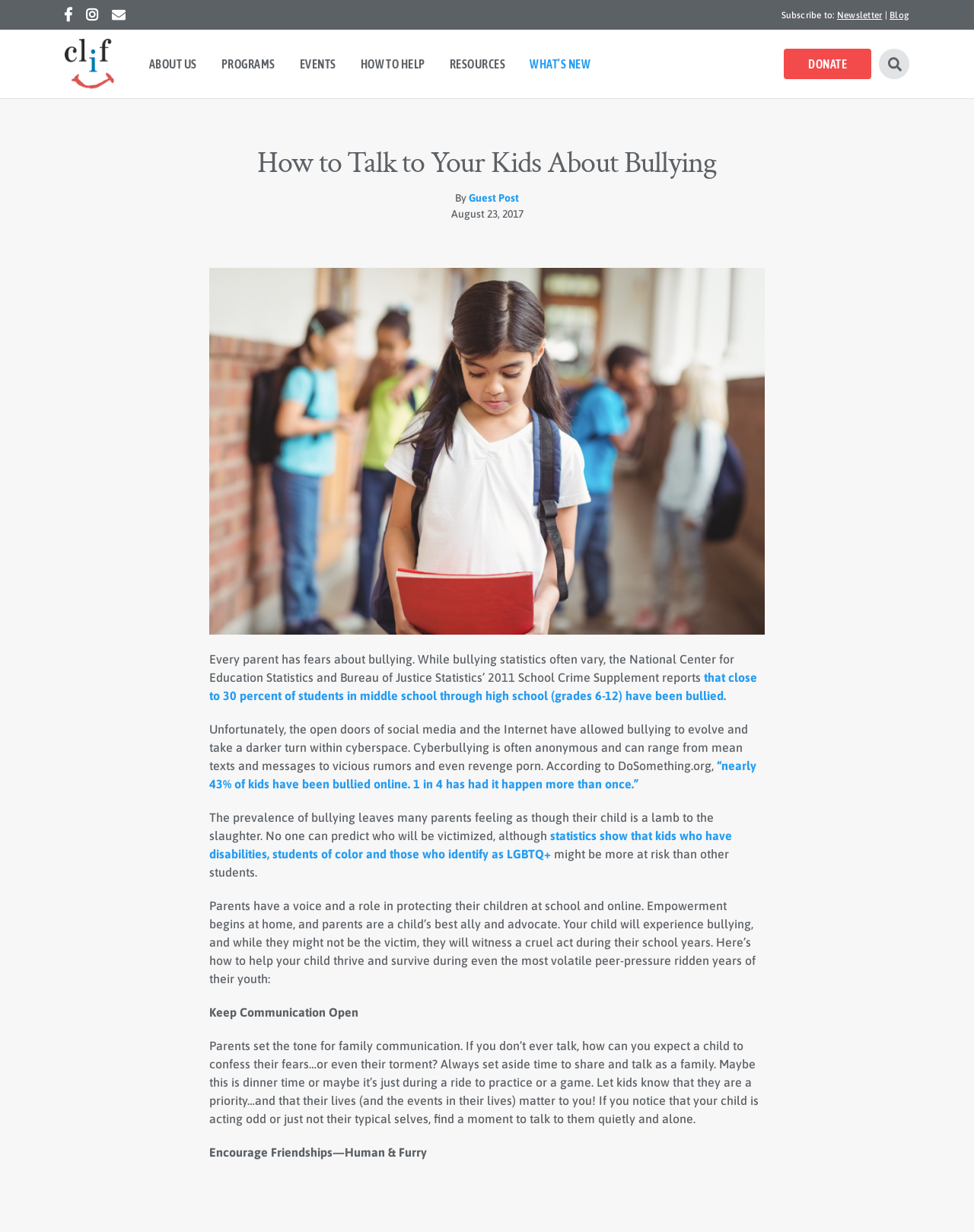Locate the bounding box coordinates of the area where you should click to accomplish the instruction: "Learn about the Children's Literacy Foundation".

[0.066, 0.024, 0.117, 0.08]